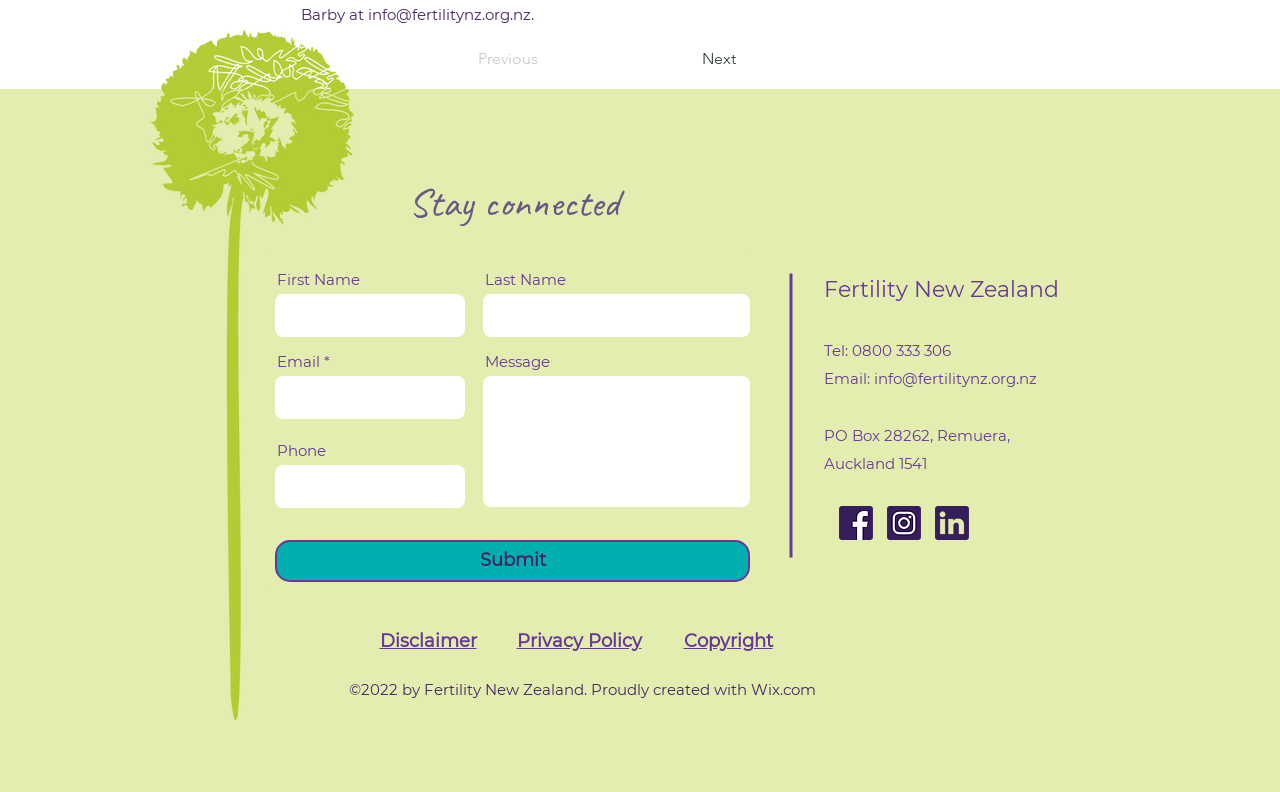Consider the image and give a detailed and elaborate answer to the question: 
What is the organization's email address?

The email address can be found in the contact information section of the webpage, where it is listed as 'Email: info@fertilityn' followed by '.org.nz'.